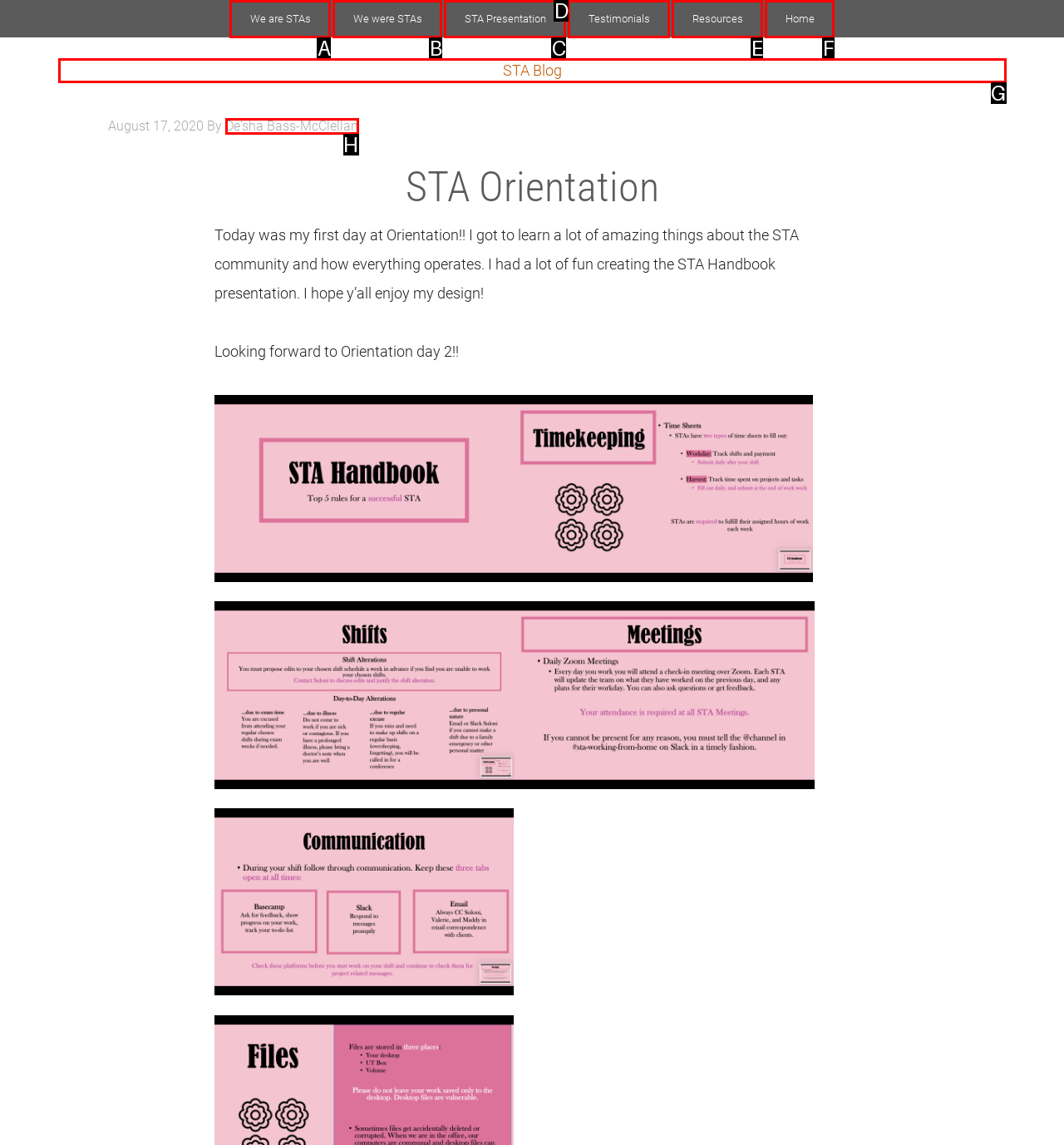To perform the task "view Testimonials", which UI element's letter should you select? Provide the letter directly.

D